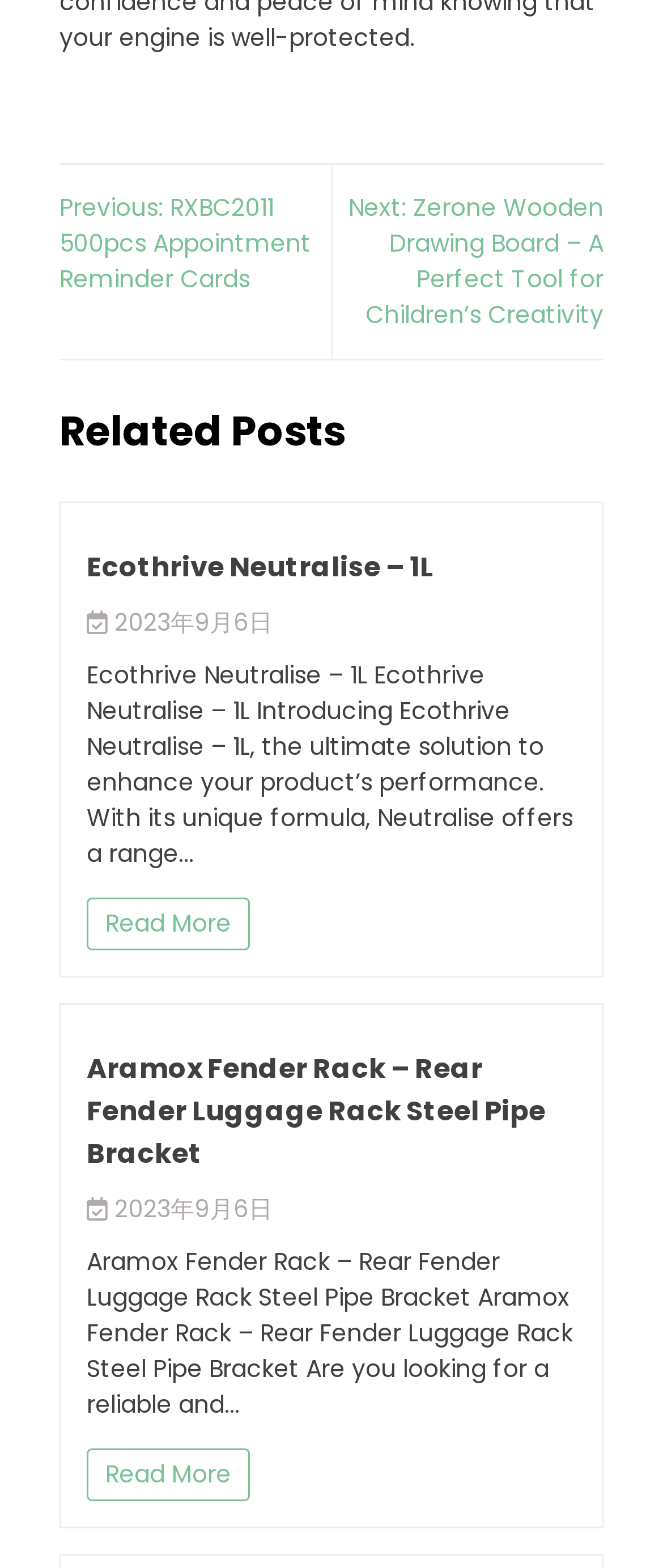Select the bounding box coordinates of the element I need to click to carry out the following instruction: "Go to Next post".

[0.526, 0.121, 0.91, 0.211]